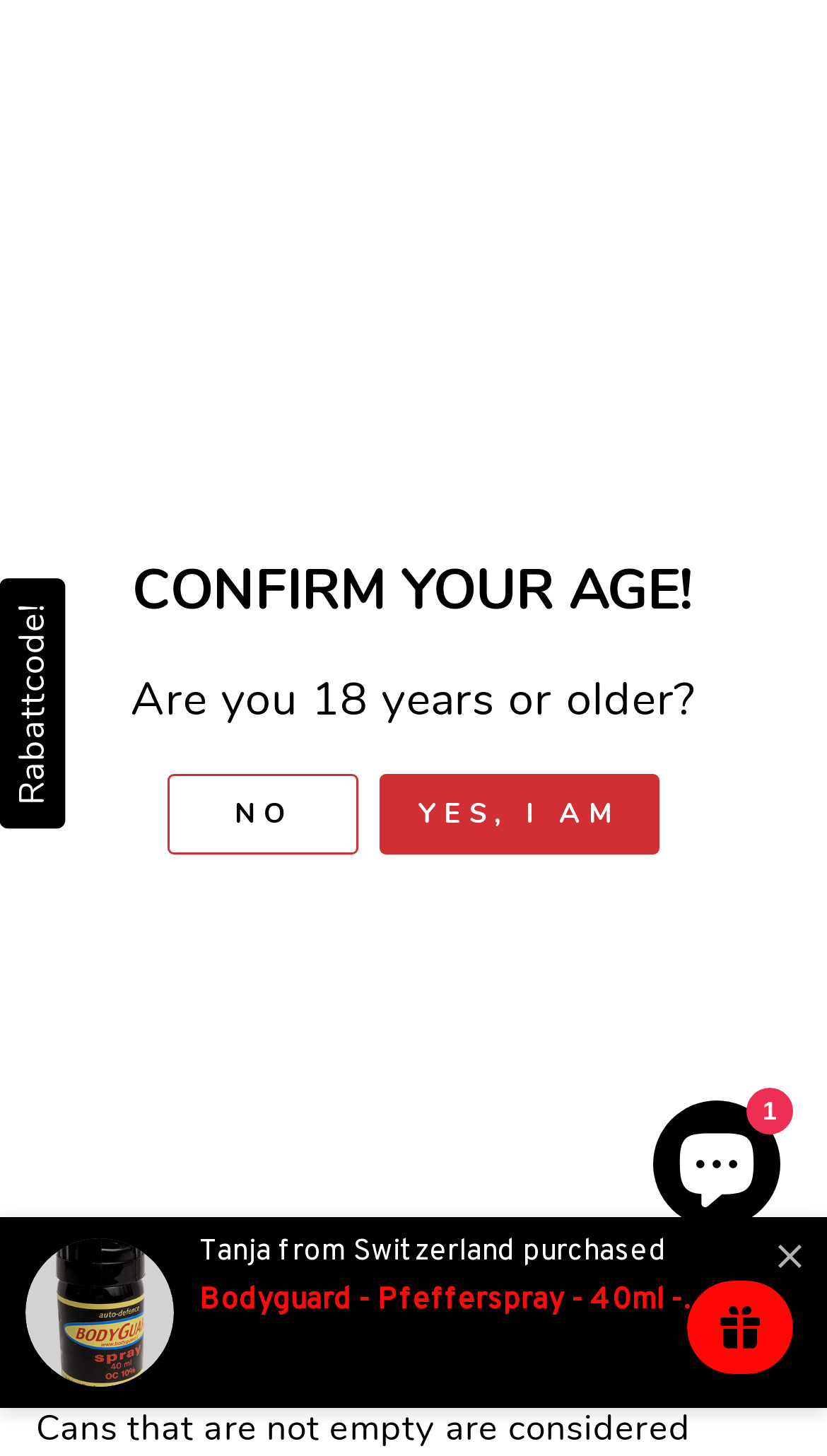Give a one-word or short phrase answer to the question: 
What is the age confirmation message?

Are you 18 years or older?